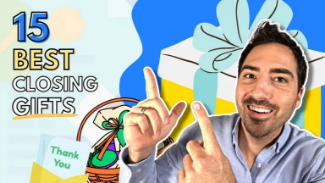What is on the background of the image?
Please use the image to provide an in-depth answer to the question.

The background of the image includes elements that suggest gift-giving, such as a large, colorful gift box adorned with a ribbon, alongside a smaller gift with a 'Thank You' note, which creates a lively and inviting atmosphere.